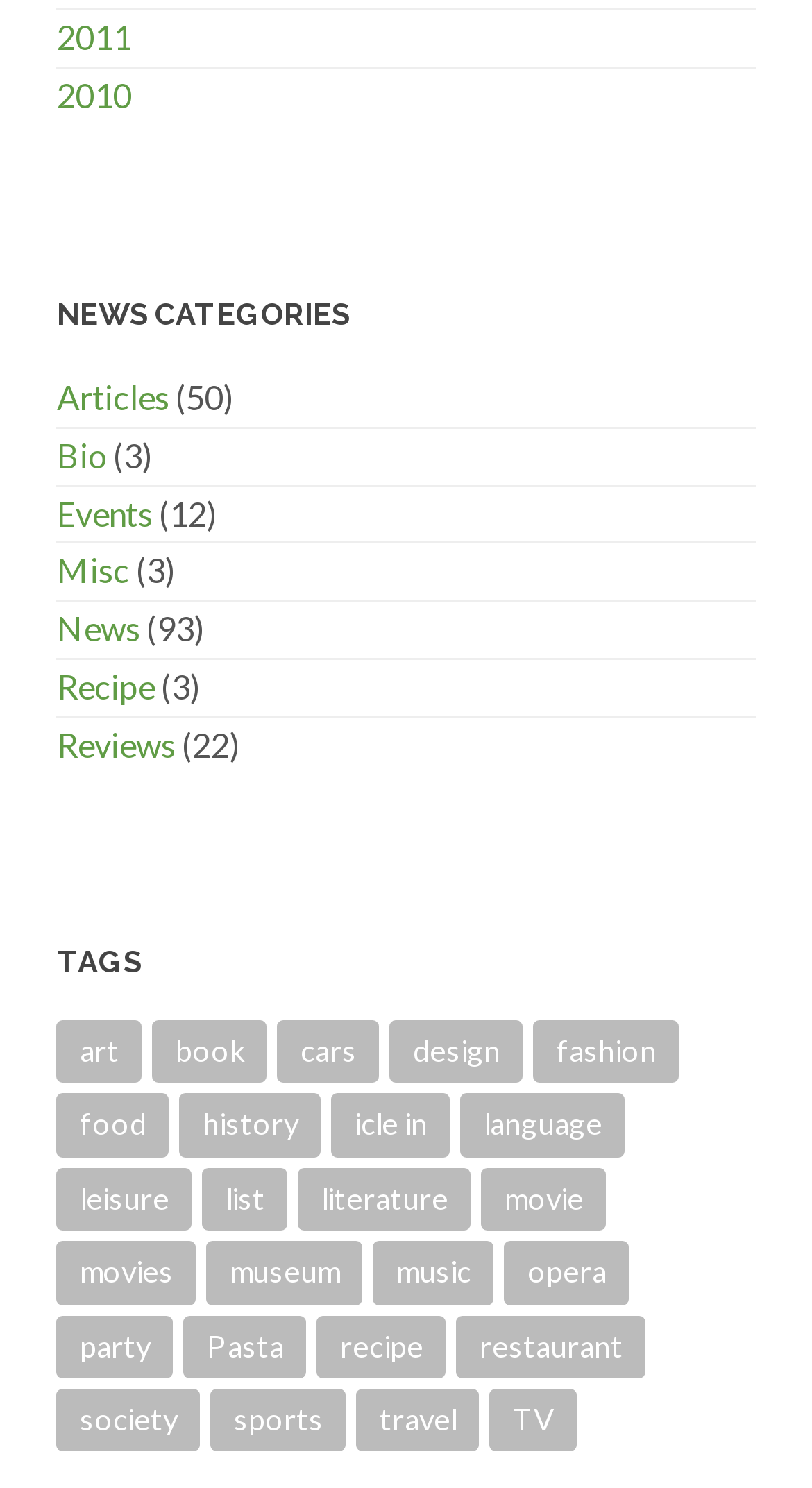Please indicate the bounding box coordinates of the element's region to be clicked to achieve the instruction: "View 'NEWS CATEGORIES'". Provide the coordinates as four float numbers between 0 and 1, i.e., [left, top, right, bottom].

[0.07, 0.201, 0.93, 0.221]